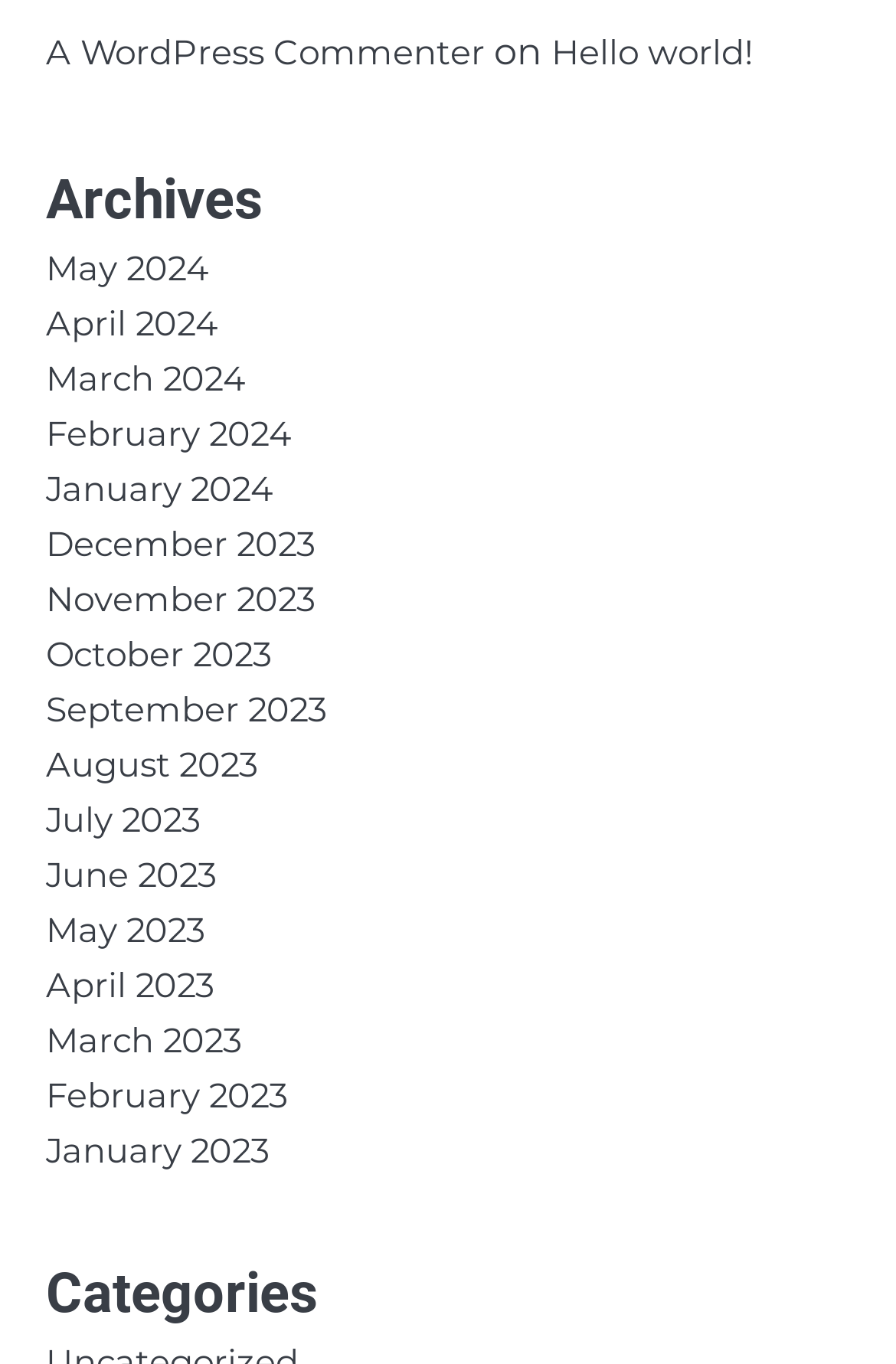Using the provided element description: "A WordPress Commenter", identify the bounding box coordinates. The coordinates should be four floats between 0 and 1 in the order [left, top, right, bottom].

[0.051, 0.023, 0.541, 0.053]